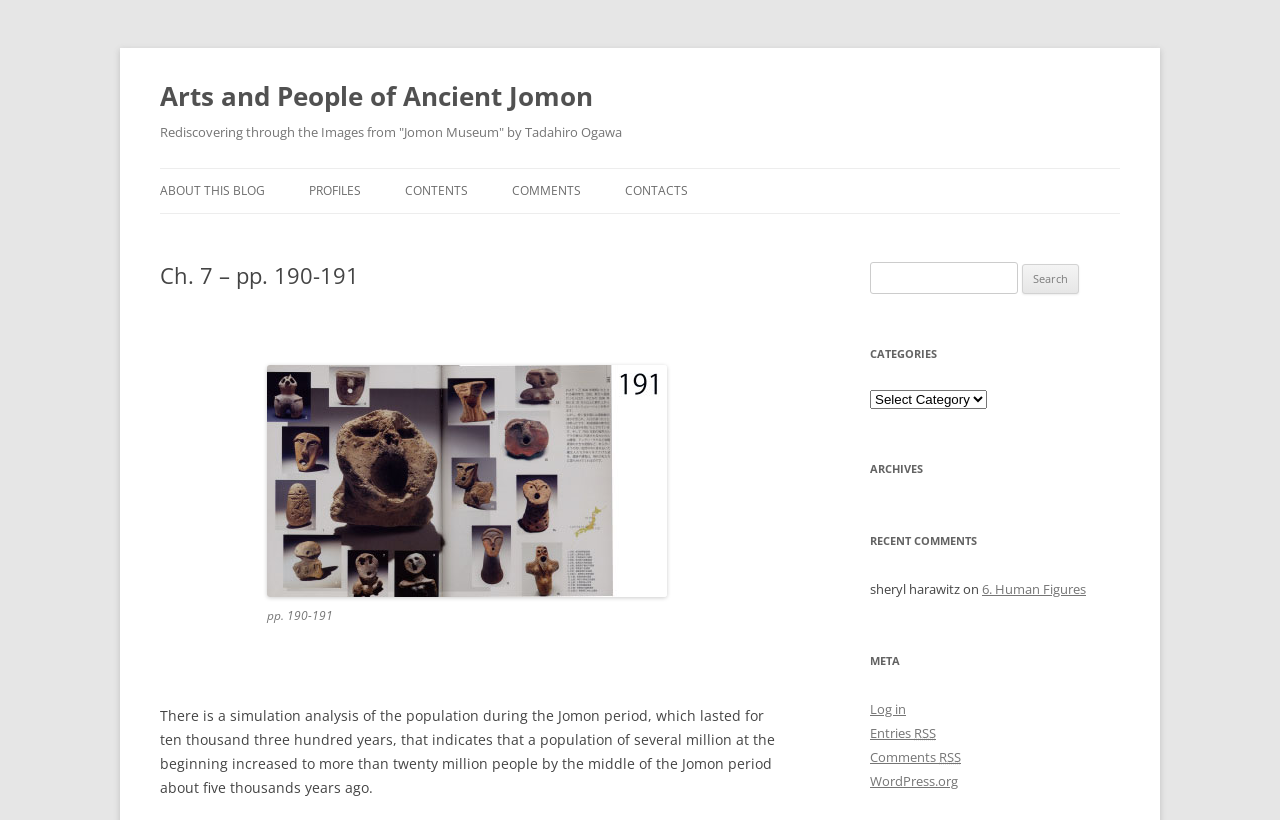Respond to the question below with a single word or phrase: What is the purpose of the 'Skip to content' link?

To skip navigation